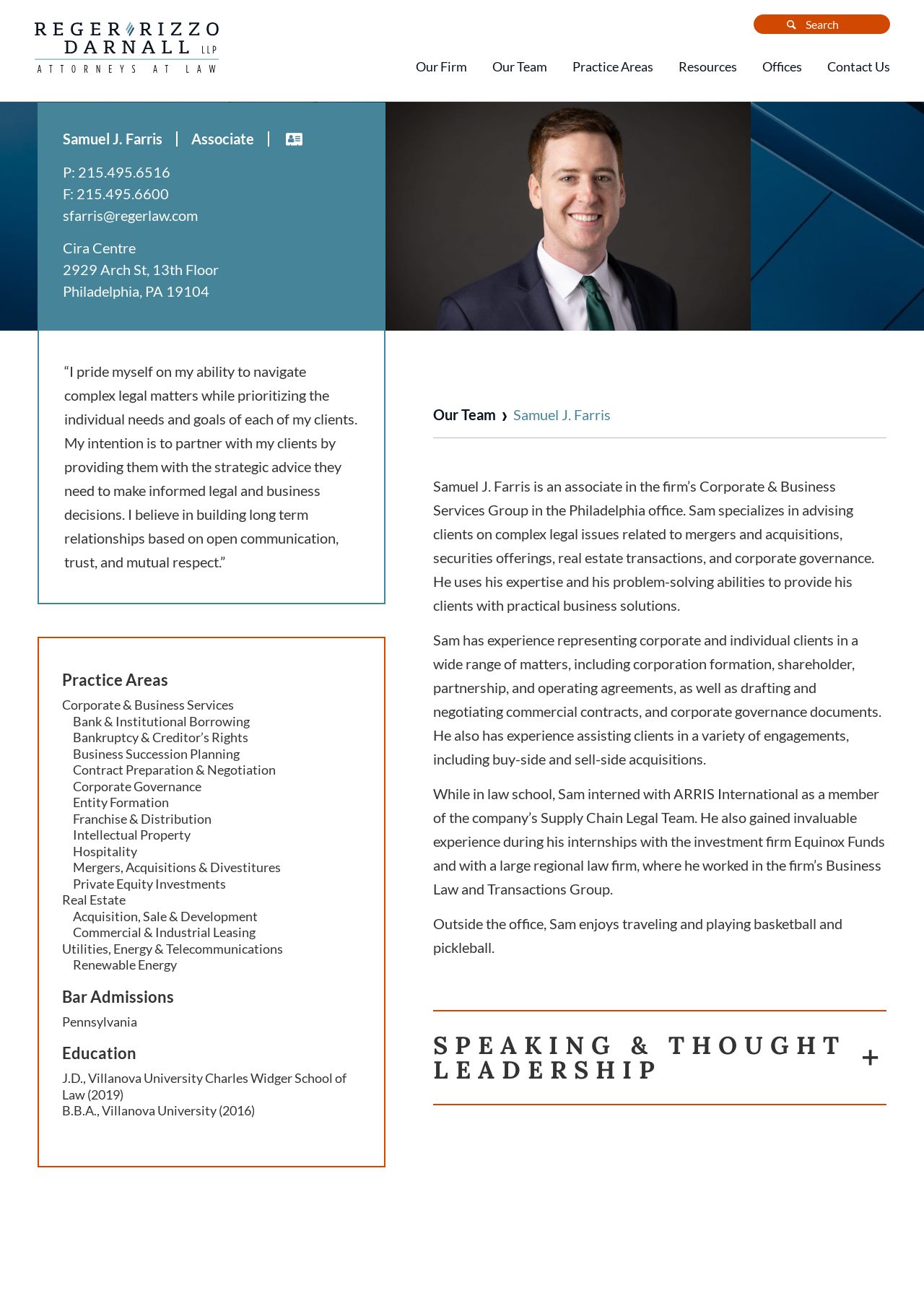Please determine the bounding box coordinates of the element's region to click in order to carry out the following instruction: "Learn more about Practice Areas". The coordinates should be four float numbers between 0 and 1, i.e., [left, top, right, bottom].

[0.619, 0.044, 0.707, 0.061]